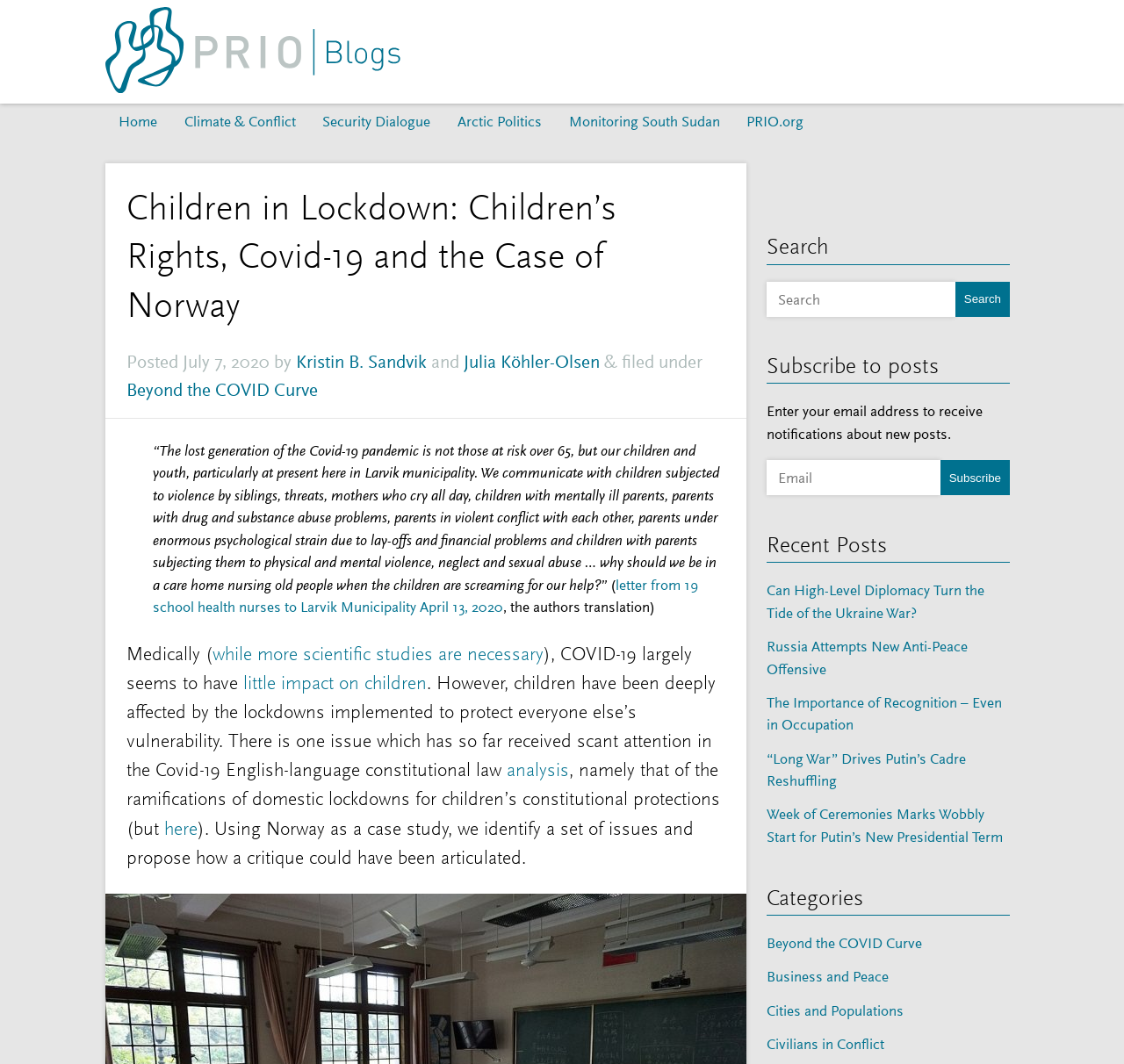Offer a detailed explanation of the webpage layout and contents.

This webpage is a blog post titled "Children in Lockdown: Children's Rights, Covid-19 and the Case of Norway" on the PRIO Blogs website. At the top of the page, there is a header section with links to other sections of the website, including "Home", "Climate & Conflict", "Security Dialogue", "Arctic Politics", "Monitoring South Sudan", and "PRIO.org". Below this, there is a large image and a link to the blog post title.

The main content of the blog post is divided into several sections. The first section is a quote from a letter written by 19 school health nurses to Larvik Municipality, which describes the struggles faced by children during the Covid-19 pandemic. This is followed by a section of text that discusses the impact of lockdowns on children's constitutional protections.

There are several links throughout the text, including links to other blog posts and external sources. The text also includes headings, such as "Search", "Subscribe to posts", and "Recent Posts", which separate the different sections of the page.

In the right-hand sidebar, there are several sections, including a search bar, a subscription box, and a list of recent posts. The recent posts section lists five links to other blog posts, including "Can High-Level Diplomacy Turn the Tide of the Ukraine War?" and "The Importance of Recognition – Even in Occupation". Below this, there is a list of categories, including "Beyond the COVID Curve", "Business and Peace", and "Civilians in Conflict", which link to other related blog posts.